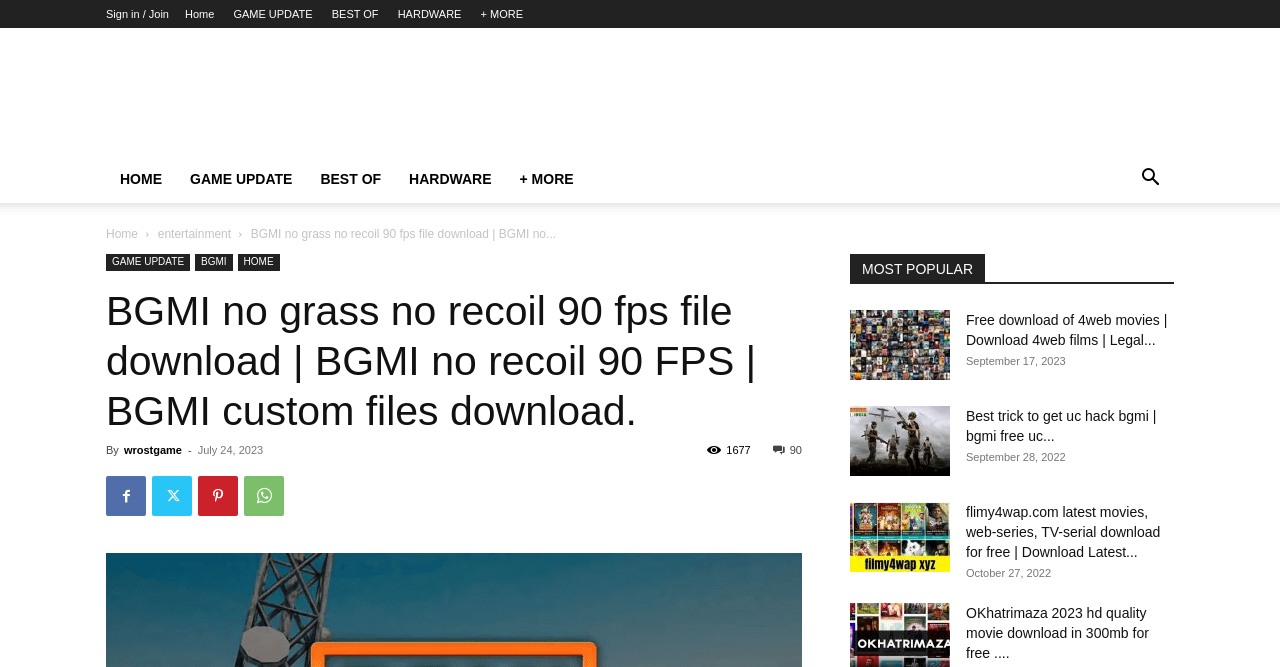How many navigation links are there?
Relying on the image, give a concise answer in one word or a brief phrase.

8